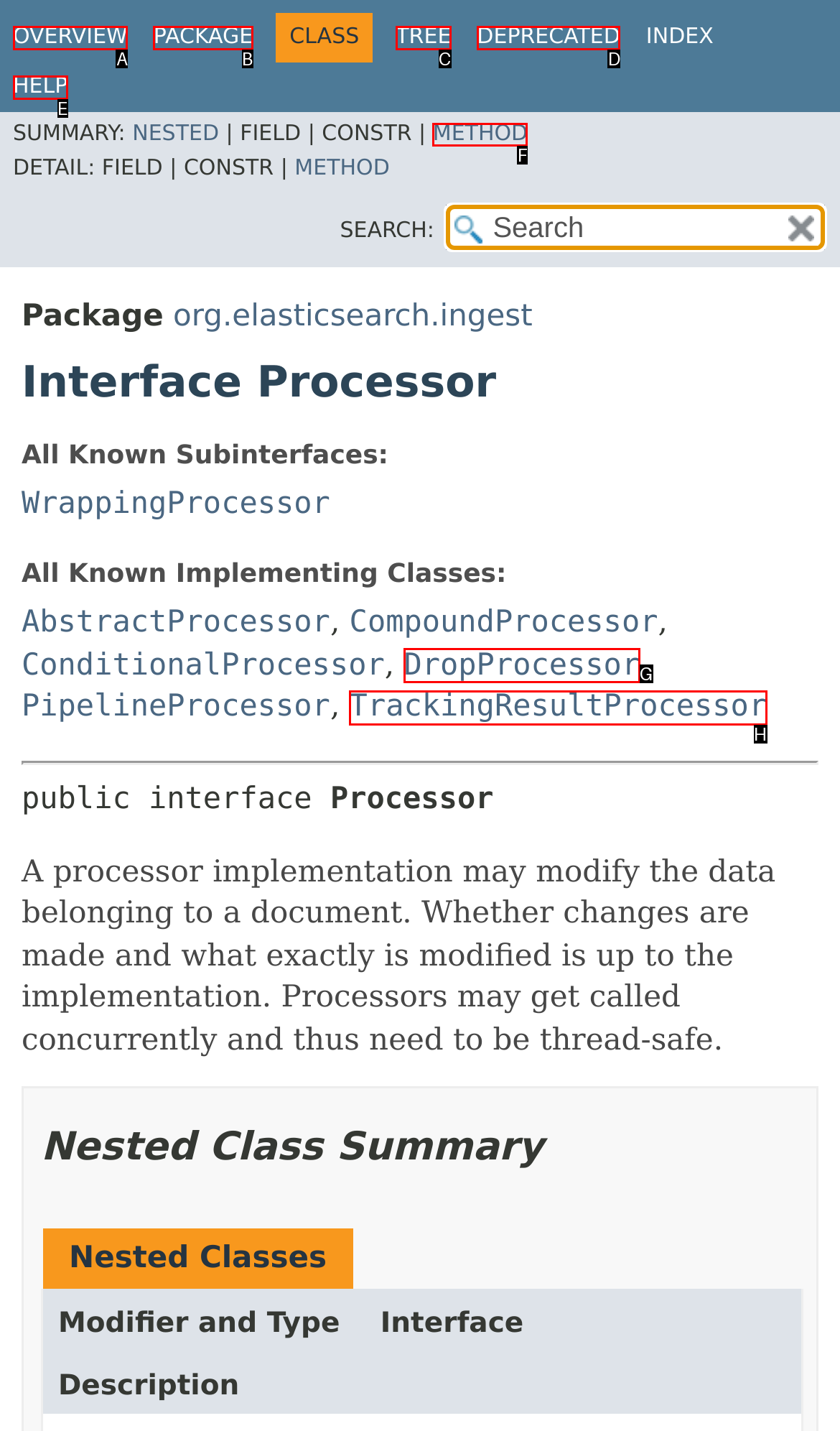Which option should be clicked to execute the following task: view the method details? Respond with the letter of the selected option.

F